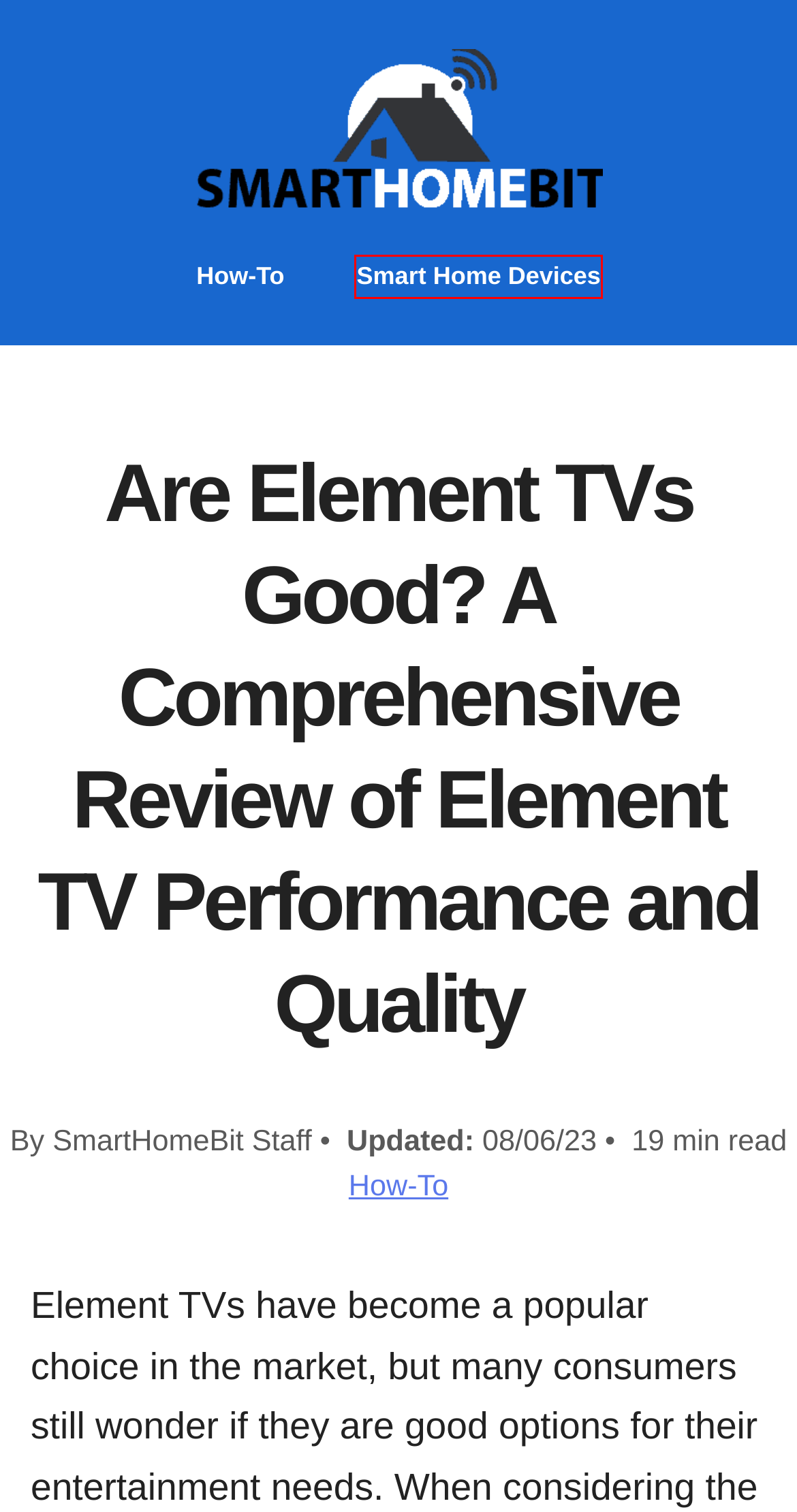You have a screenshot showing a webpage with a red bounding box around a UI element. Choose the webpage description that best matches the new page after clicking the highlighted element. Here are the options:
A. Write for us - SmartHomeBit
B. What is Alexa Guard? - SmartHomeBit
C. Cookie Policy - SmartHomeBit
D. Privacy Policy - SmartHomeBit
E. Smart Home Devices - SmartHomeBit
F. Accessibility - SmartHomeBit
G. How to guides for your Smart Home - SmartHomeBit
H. About Us - SmartHomeBit

E